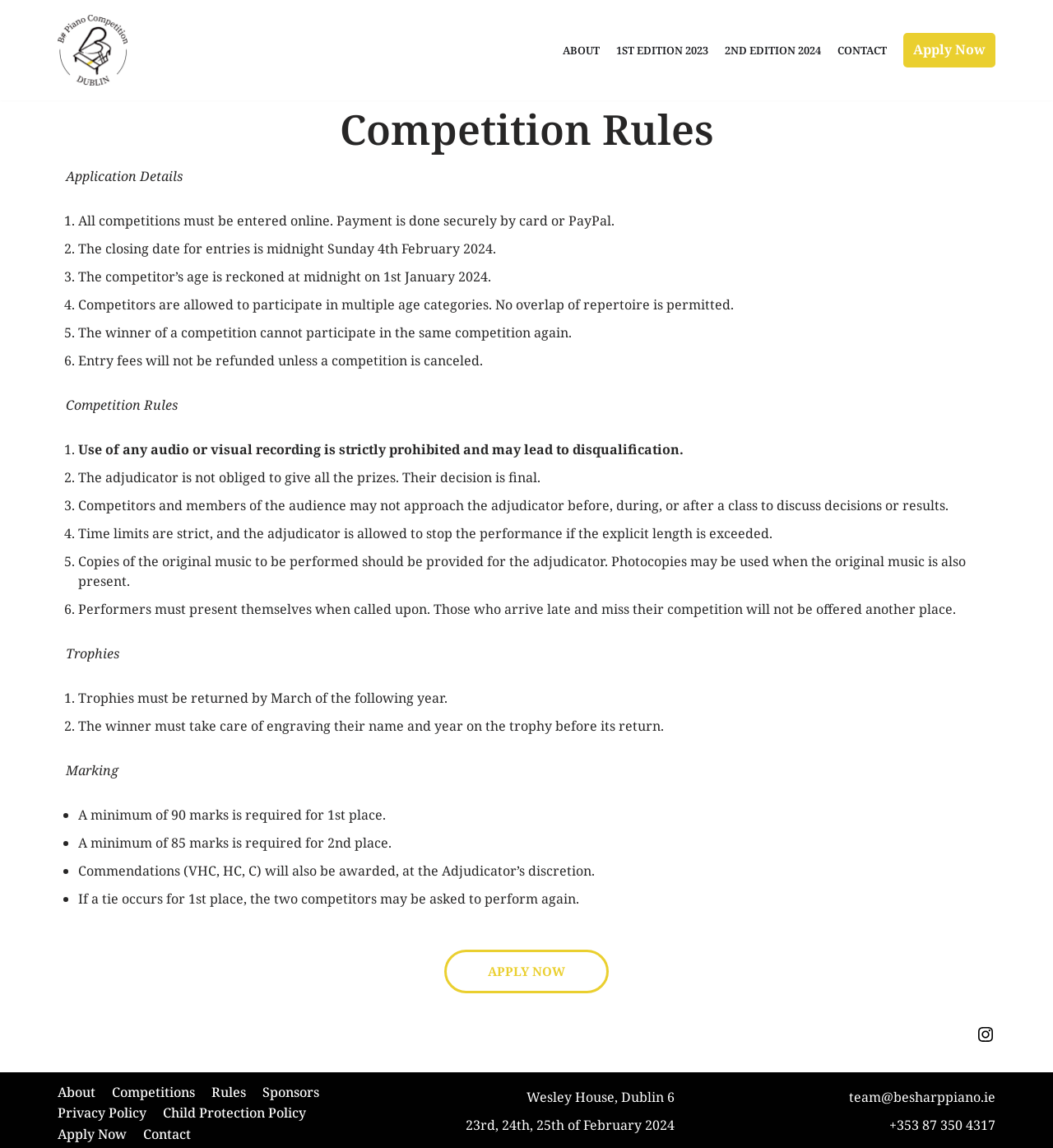Determine the bounding box coordinates of the clickable area required to perform the following instruction: "Go to ABOUT page". The coordinates should be represented as four float numbers between 0 and 1: [left, top, right, bottom].

[0.534, 0.035, 0.57, 0.053]